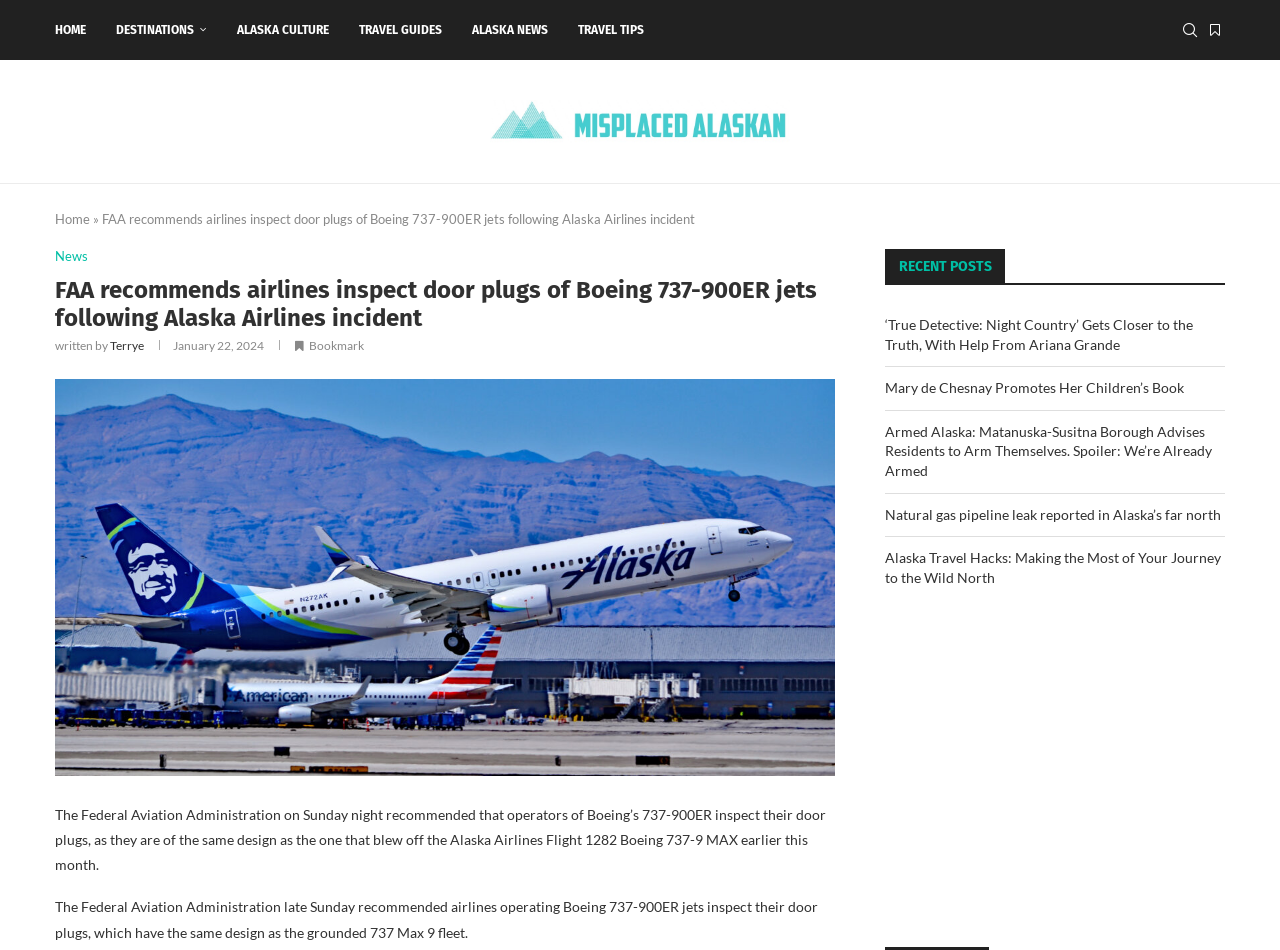Locate the bounding box coordinates of the element you need to click to accomplish the task described by this instruction: "View the Summer Office address".

None